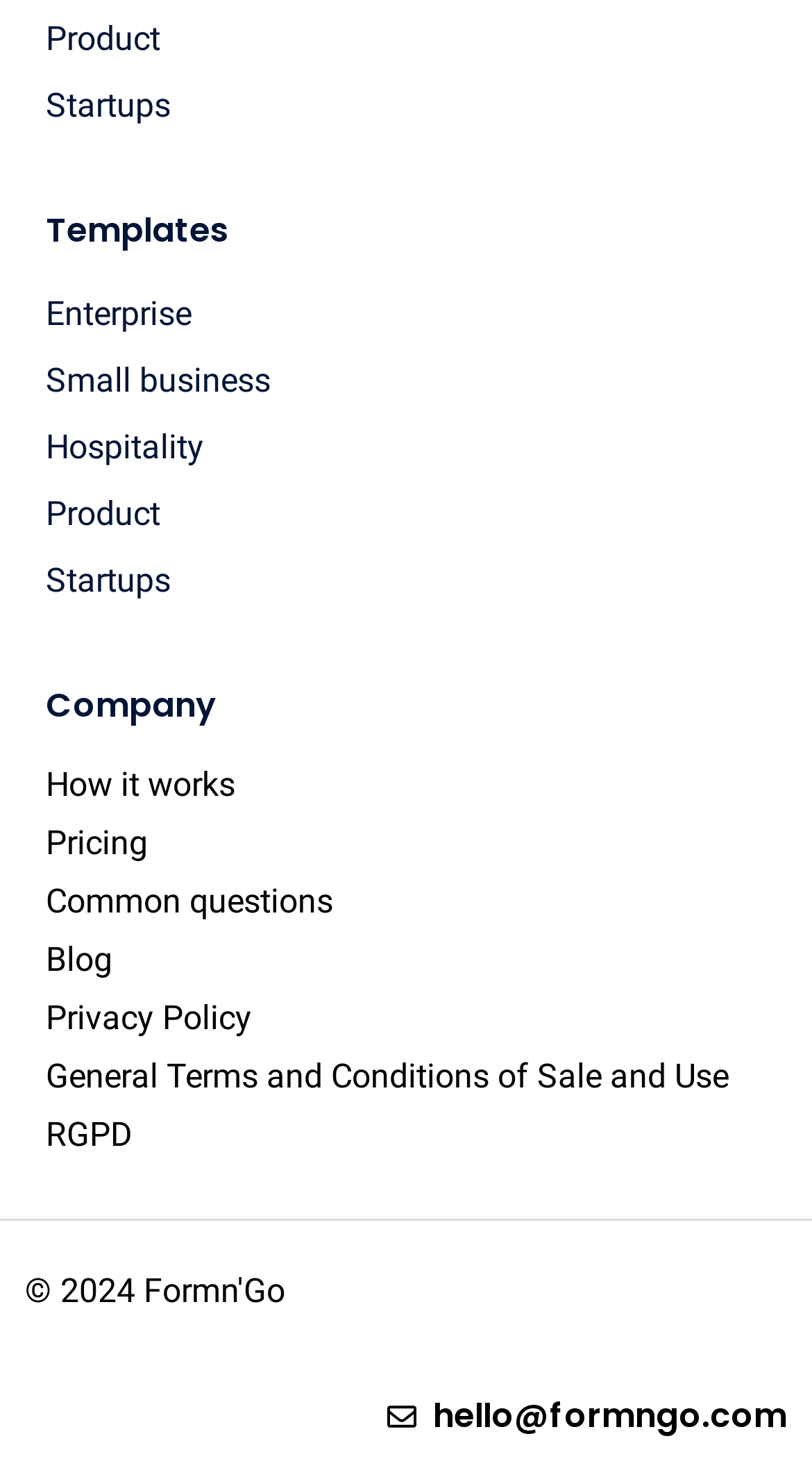Give a one-word or short phrase answer to this question: 
How many links are there in the footer section?

9